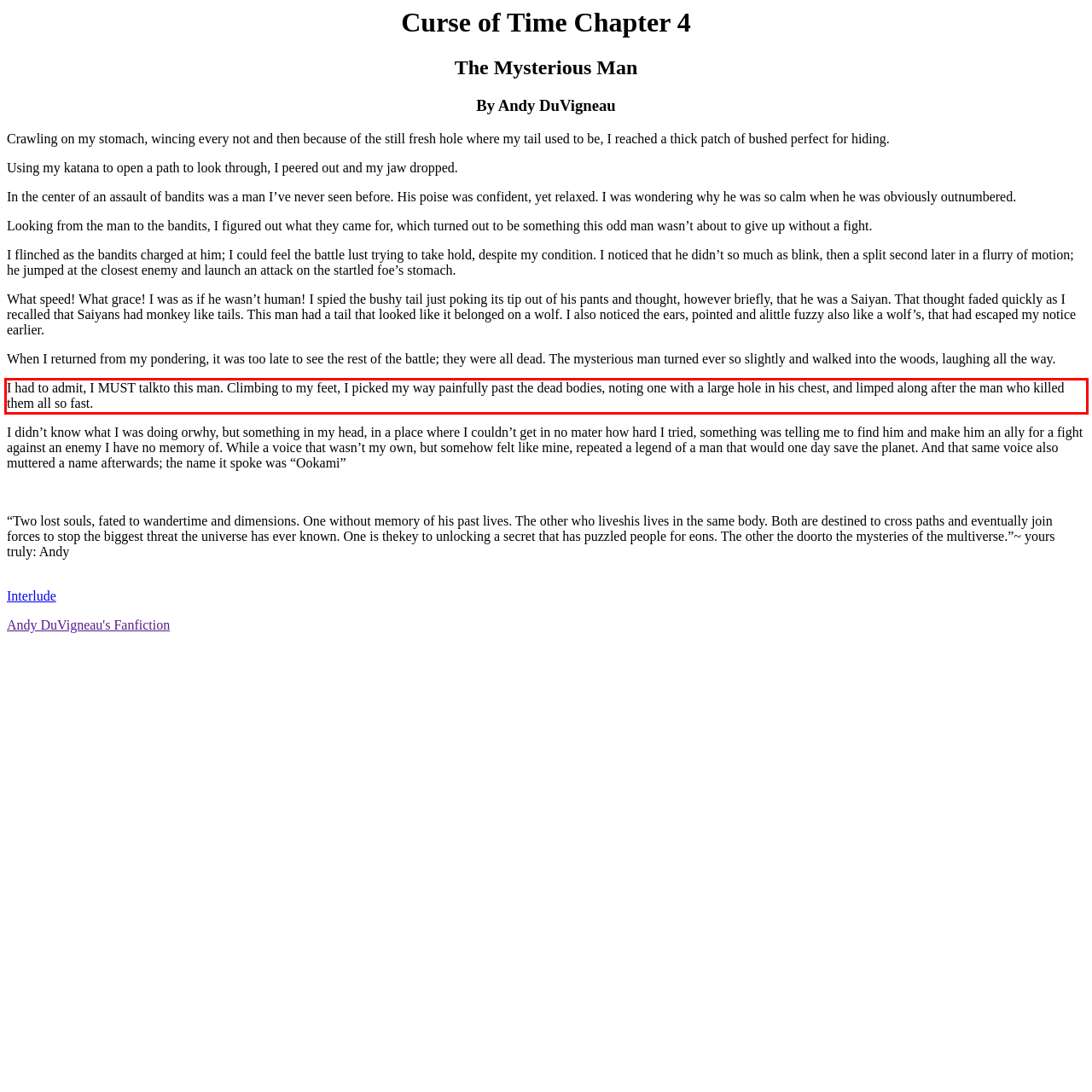Please extract the text content from the UI element enclosed by the red rectangle in the screenshot.

I had to admit, I MUST talkto this man. Climbing to my feet, I picked my way painfully past the dead bodies, noting one with a large hole in his chest, and limped along after the man who killed them all so fast.